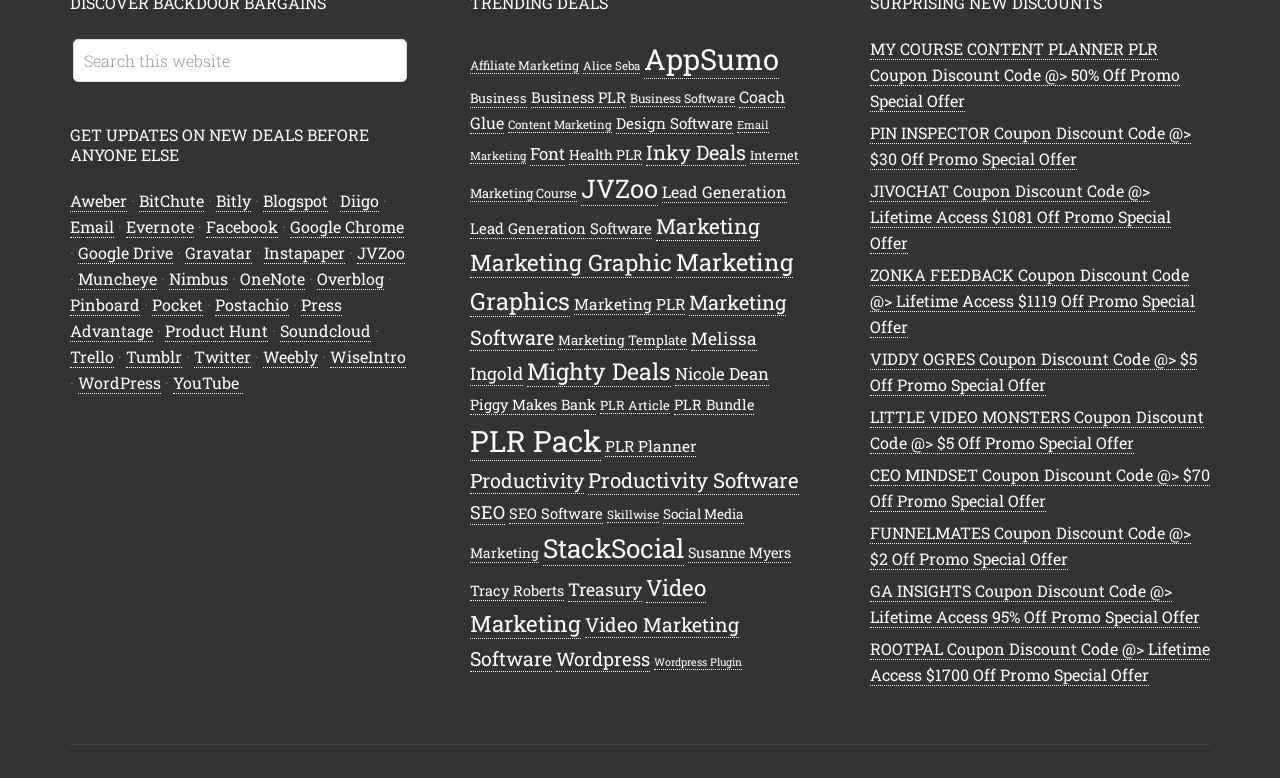Determine the bounding box coordinates of the target area to click to execute the following instruction: "Get updates on new deals before anyone else."

[0.055, 0.161, 0.32, 0.21]